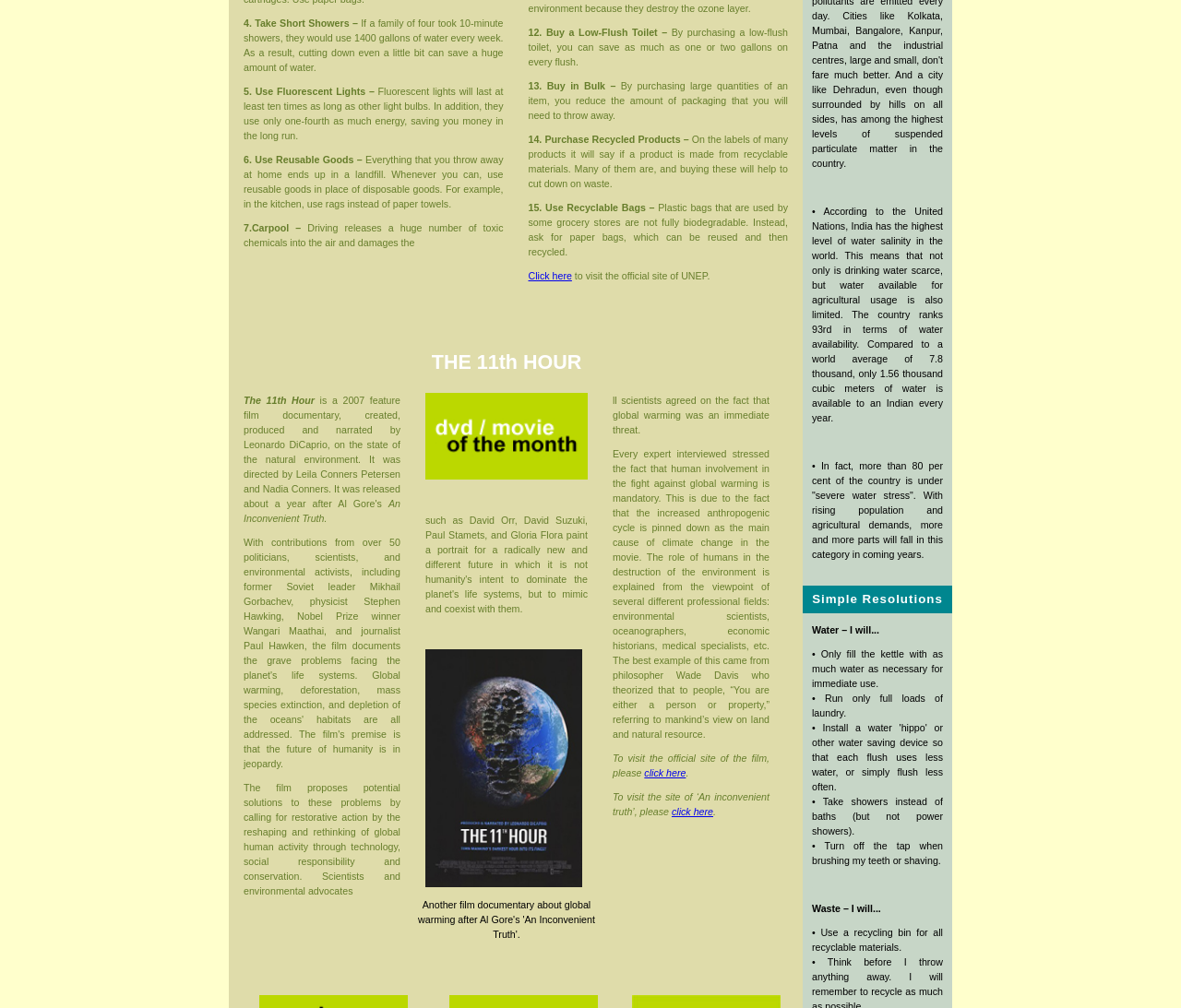How many images are present in the webpage?
Please provide a full and detailed response to the question.

There are 6 image elements present in the webpage, identified by their OCR text as empty strings. These images are located at different coordinates, including [0.665, 0.296, 0.675, 0.308], [0.206, 0.324, 0.667, 0.325], [0.36, 0.39, 0.498, 0.476], [0.36, 0.644, 0.493, 0.88], [0.649, 0.95, 0.659, 0.962], and [0.198, 0.969, 0.659, 0.969].